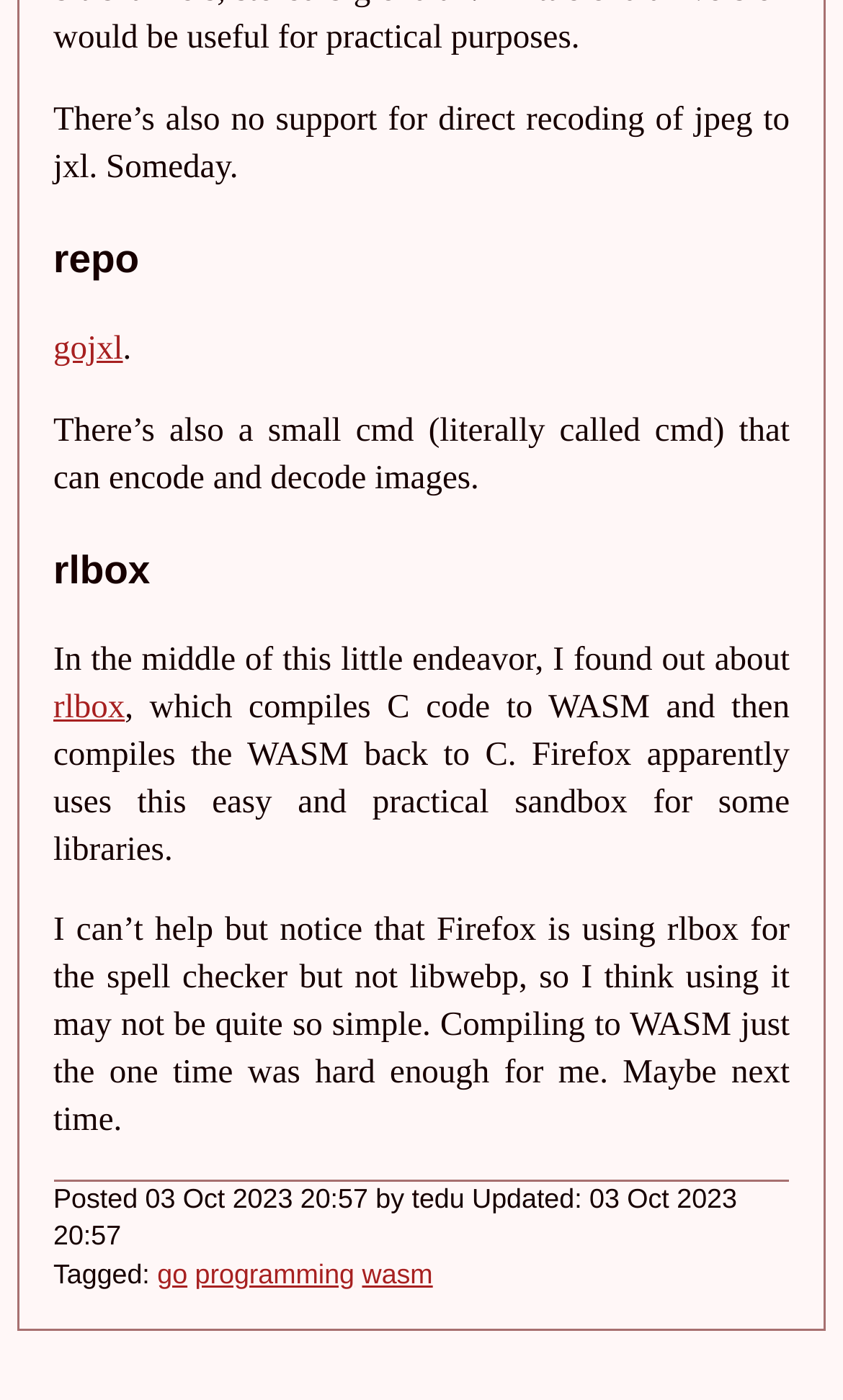What is the purpose of the cmd tool? Refer to the image and provide a one-word or short phrase answer.

encode and decode images